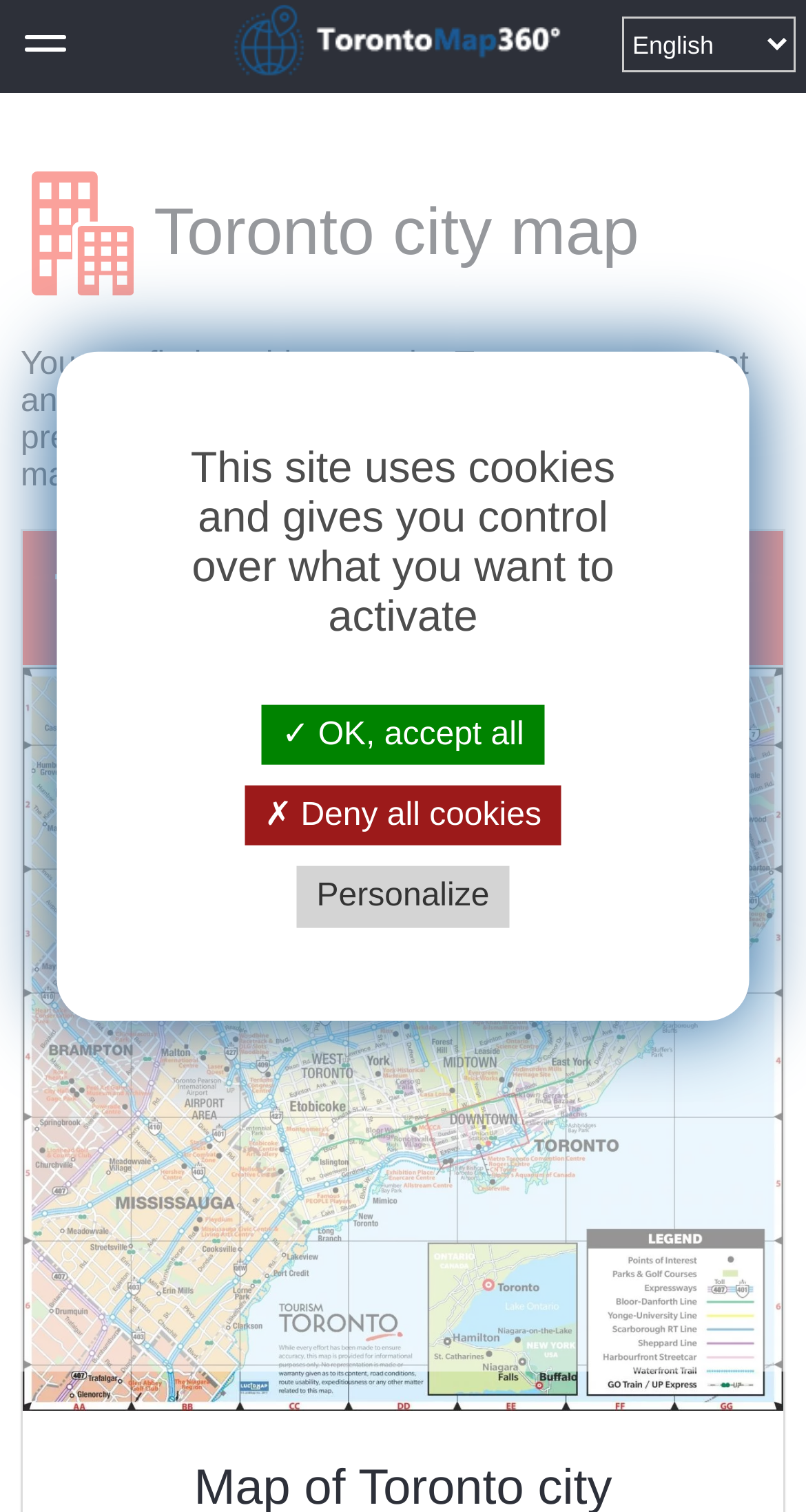Carefully examine the image and provide an in-depth answer to the question: What is the location of Toronto in the world map?

The StaticText element 'The Toronto offline map presents the city center and the location in world map of Toronto in Canada.' suggests that Toronto is located in Canada according to the world map.